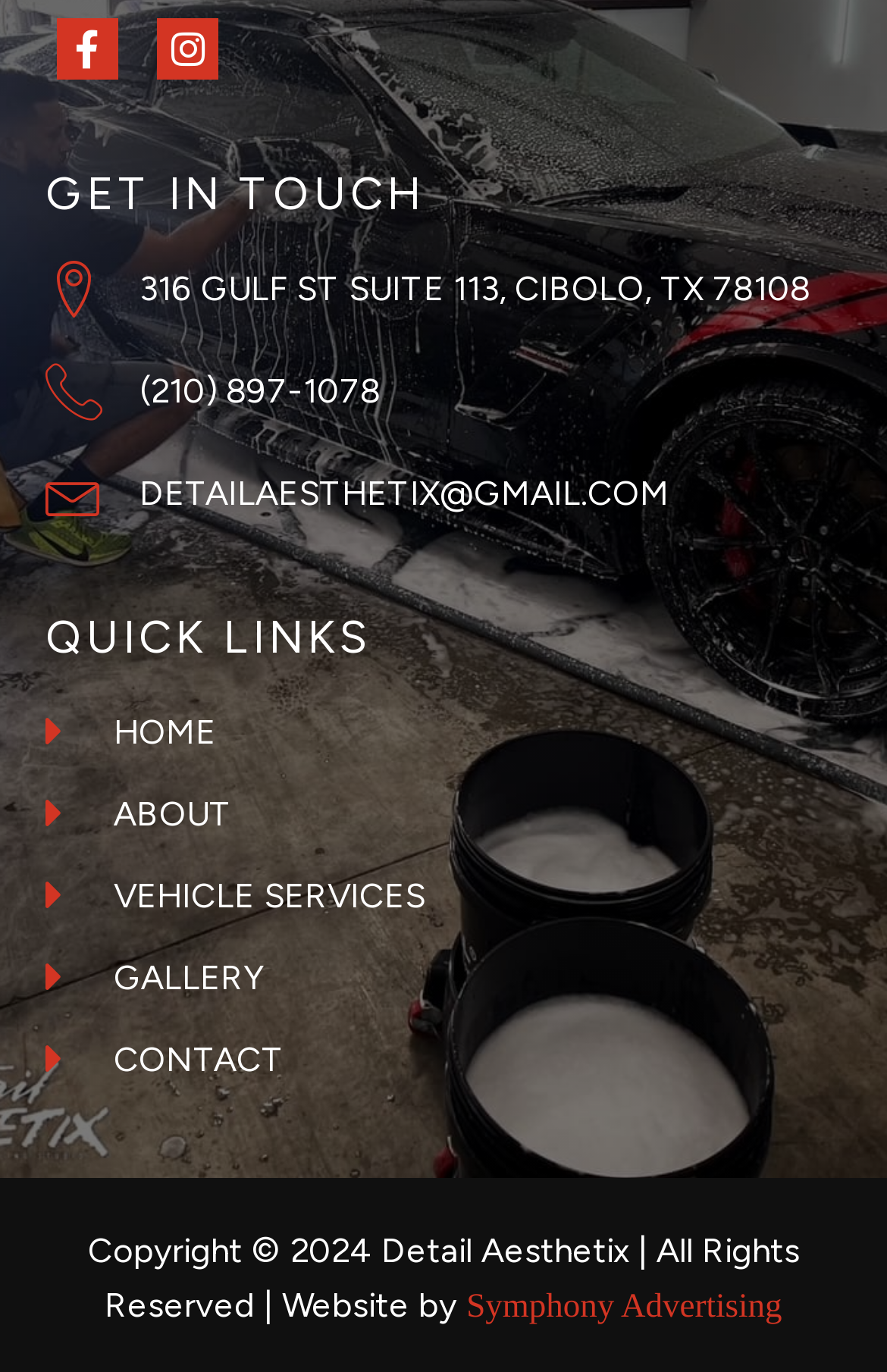Specify the bounding box coordinates of the element's region that should be clicked to achieve the following instruction: "Subscribe to the newsletter". The bounding box coordinates consist of four float numbers between 0 and 1, in the format [left, top, right, bottom].

None